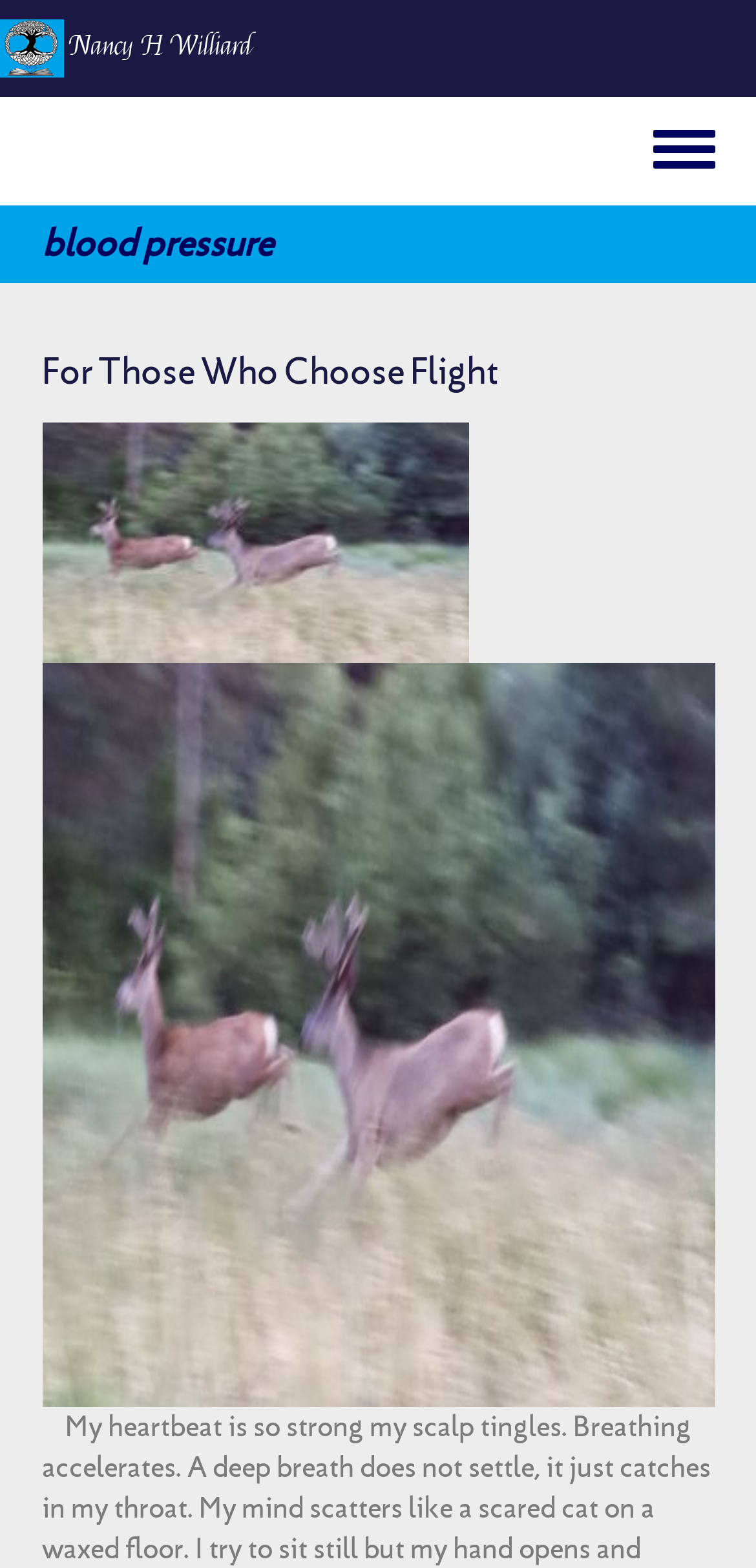Identify the coordinates of the bounding box for the element described below: "parent_node: Nancy H Williard title="Home"". Return the coordinates as four float numbers between 0 and 1: [left, top, right, bottom].

[0.0, 0.018, 0.092, 0.04]